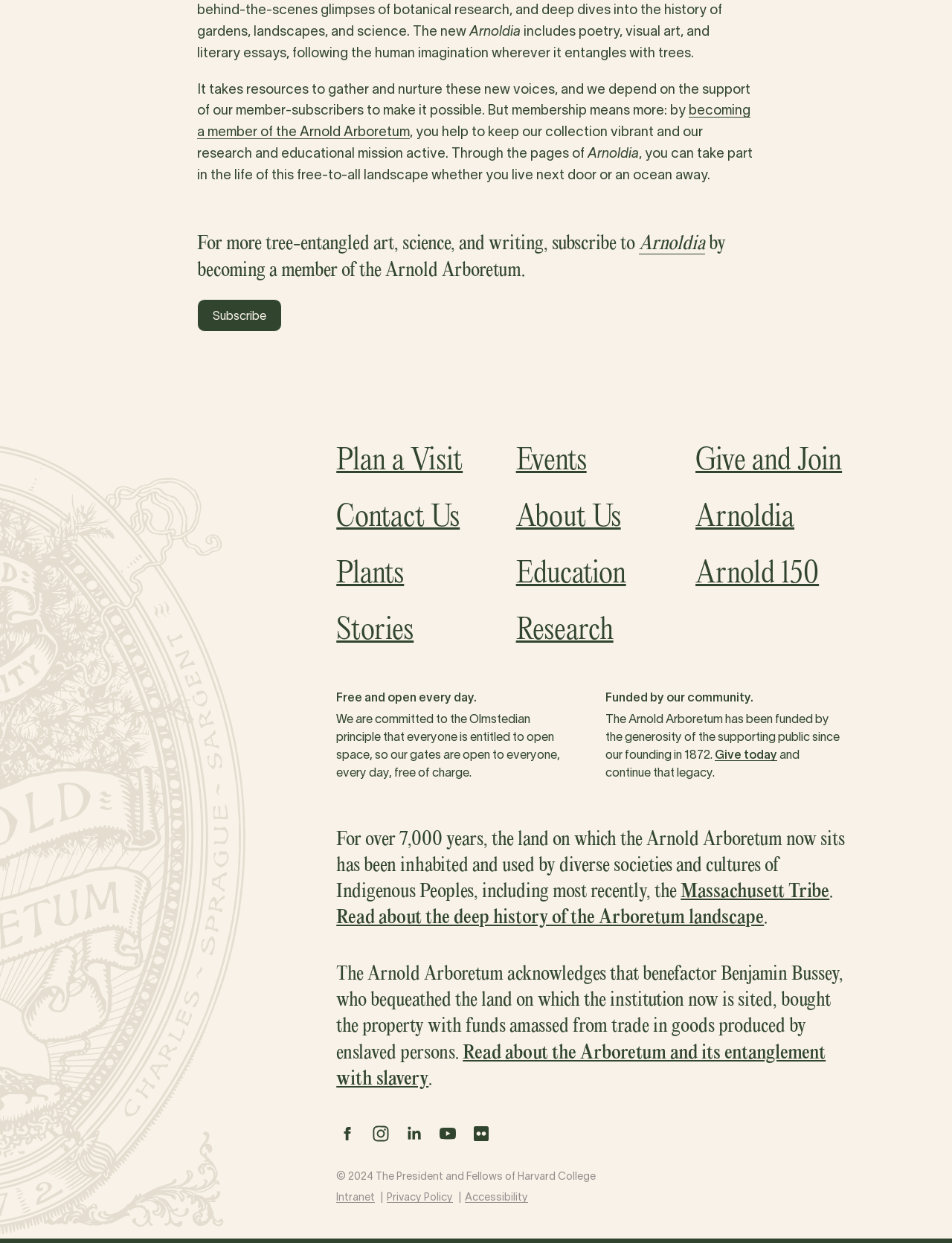Find the bounding box coordinates of the element you need to click on to perform this action: 'Plan a Visit'. The coordinates should be represented by four float values between 0 and 1, in the format [left, top, right, bottom].

[0.353, 0.357, 0.486, 0.384]